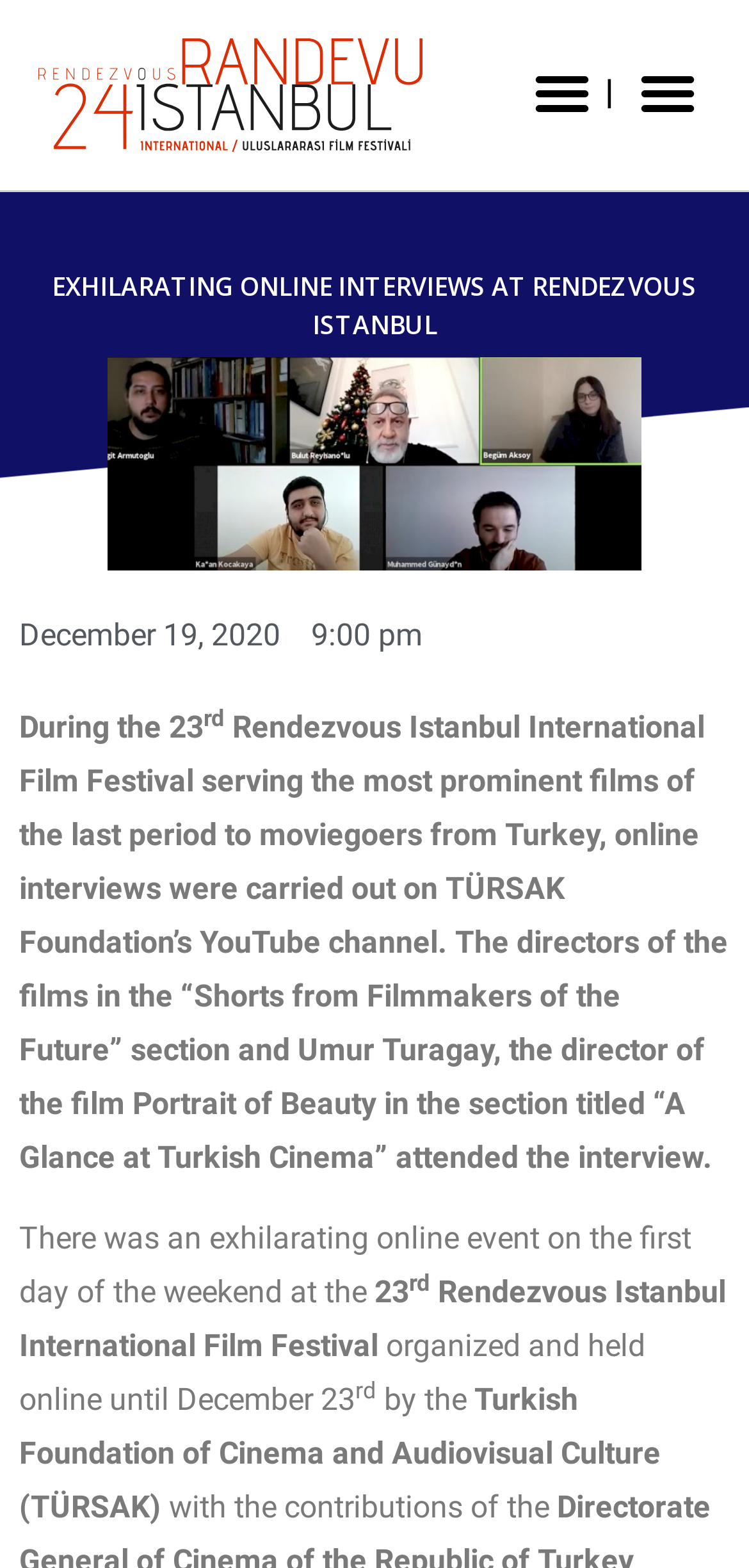Create a full and detailed caption for the entire webpage.

The webpage is about the Rendezvous Istanbul International Film Festival, specifically highlighting the online interviews held during the event. At the top left, there is a link, and to its right, there are two menu toggle buttons. Below these elements, there is a heading that reads "EXHILARATING ONLINE INTERVIEWS AT RENDEZVOUS ISTANBUL". 

Underneath the heading, there is a link to a specific date, "December 19, 2020", followed by a time, "9:00 pm". The main content of the webpage is a paragraph of text that describes the online interviews conducted during the festival, featuring directors of films from the "Shorts from Filmmakers of the Future" and "A Glance at Turkish Cinema" sections. 

The text is divided into several sections, with some parts having superscript text, such as "23rd". The text also mentions the TÜRSAK Foundation's YouTube channel, where the interviews were carried out. Further down, there is more text describing the festival, including its duration, from the first day of the weekend until December 23. The webpage also mentions the Turkish Foundation of Cinema and Audiovisual Culture (TÜRSAK) as the organizer of the event.